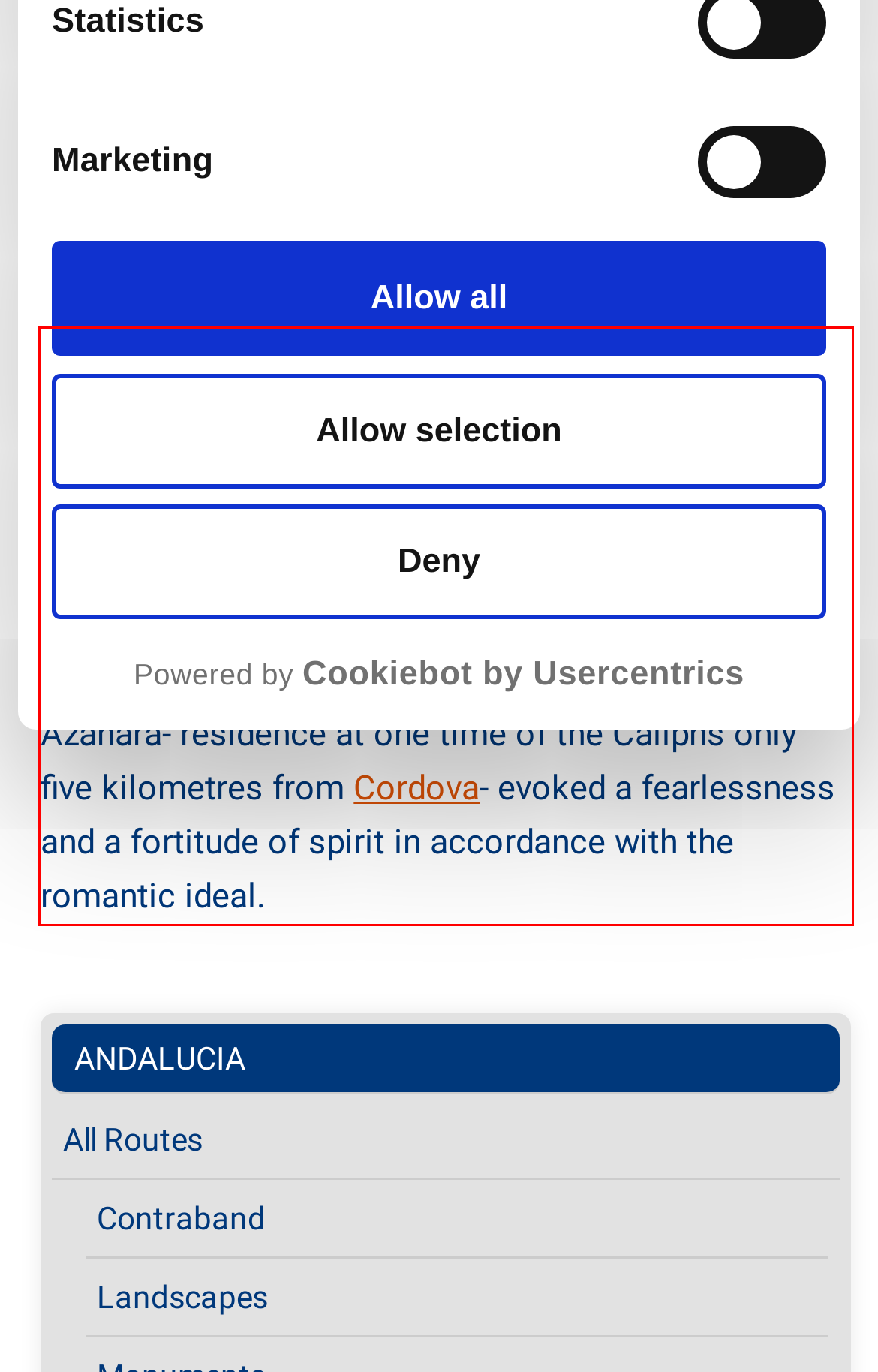You have a screenshot of a webpage with a UI element highlighted by a red bounding box. Use OCR to obtain the text within this highlighted area.

In Granada, the gyosy dances and the caves of Sacromonte transported the traveller to a world both unusual and archaic, already suspected in the seductive patios of the Alhambra that was beginning to be restored in 1843. At the other end of Andalusia, night full of flickering torches in the mosque at Cordiva or the stark solitude of the ruins of Medina Azahara- residence at one time of the Caliphs only five kilometres from Cordova- evoked a fearlessness and a fortitude of spirit in accordance with the romantic ideal.